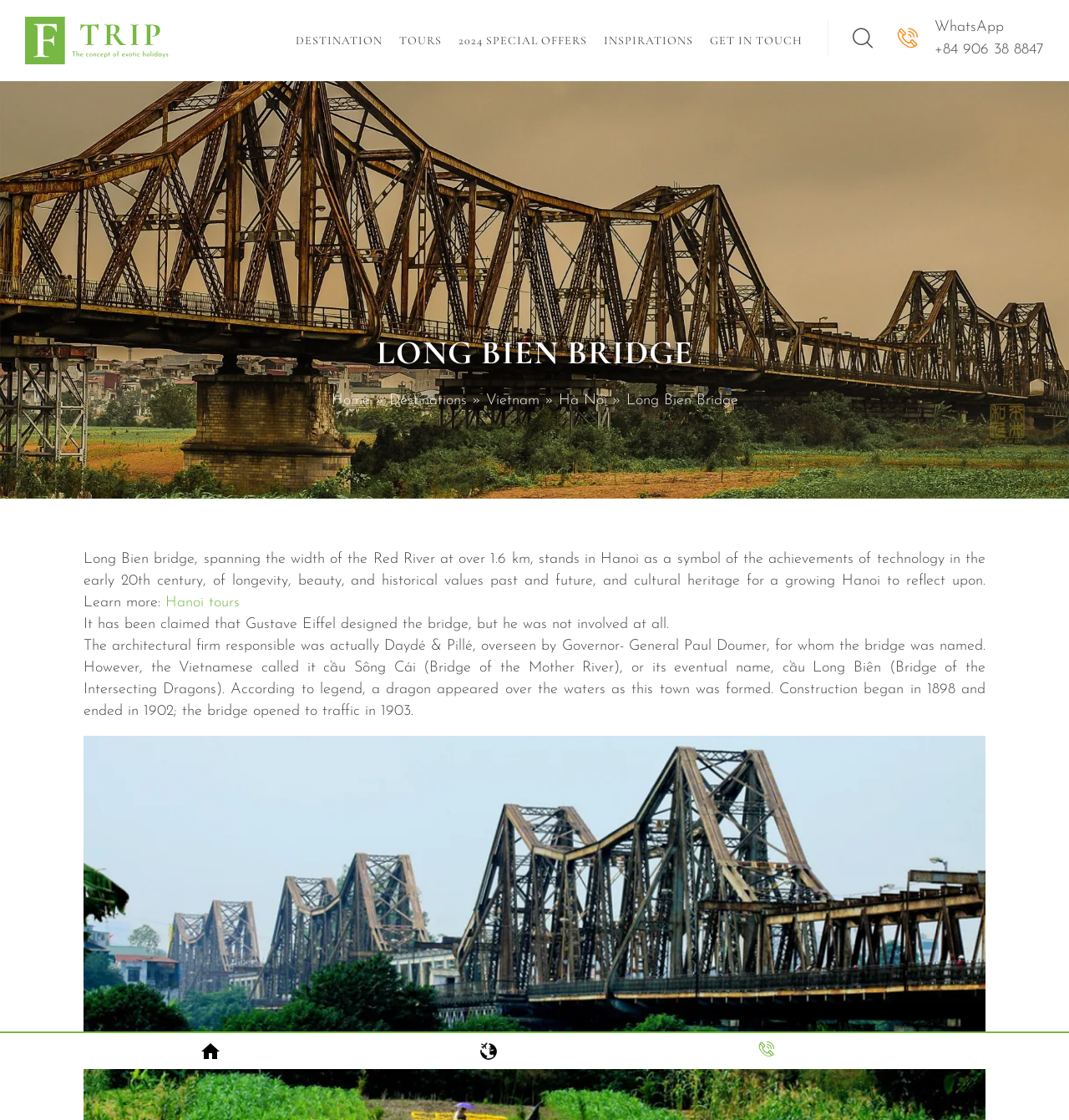Locate the bounding box coordinates of the element to click to perform the following action: 'Click on the 'Hanoi tours' link'. The coordinates should be given as four float values between 0 and 1, in the form of [left, top, right, bottom].

[0.155, 0.531, 0.224, 0.545]